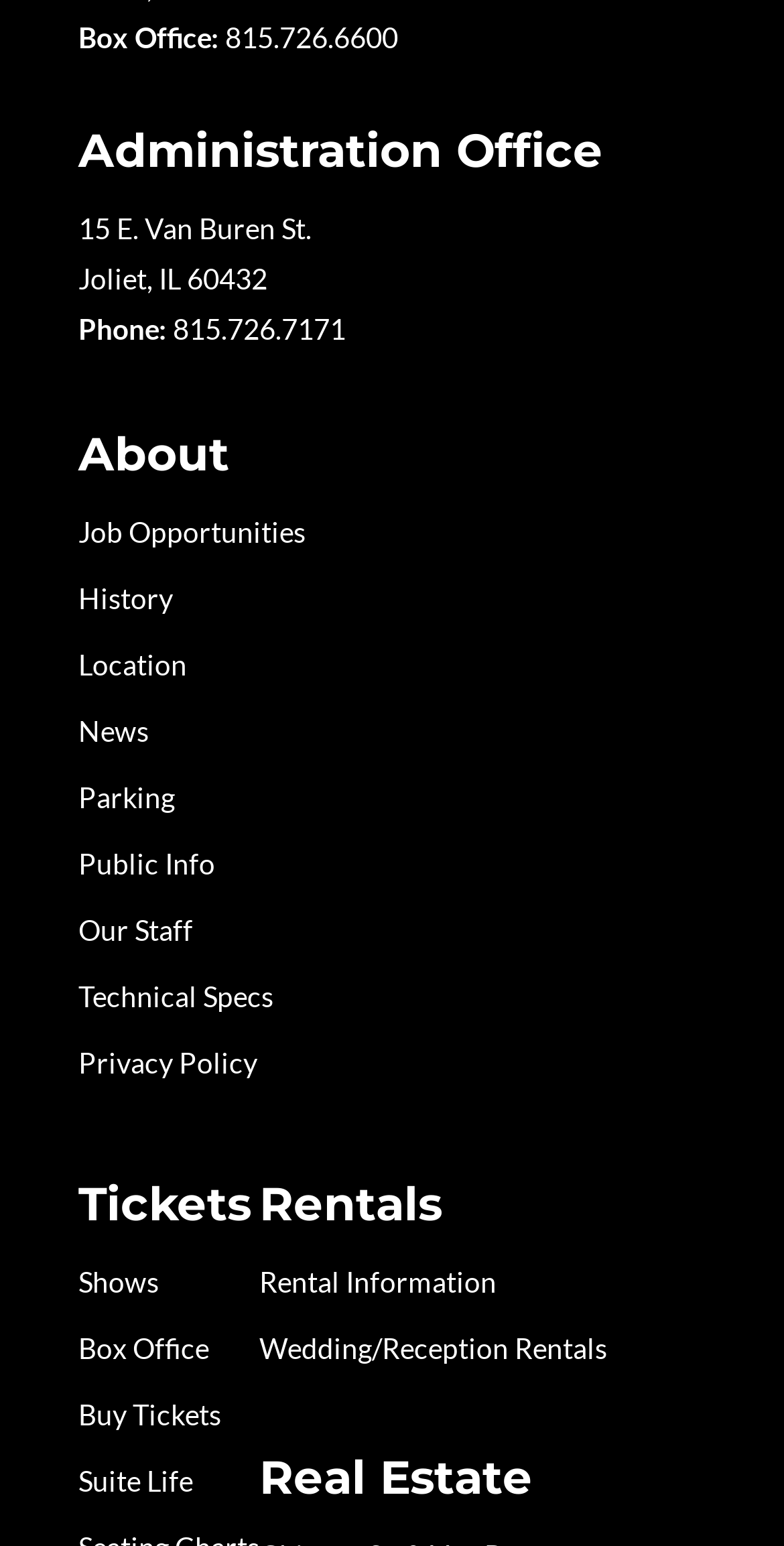How many sections are on the webpage?
Look at the screenshot and give a one-word or phrase answer.

4